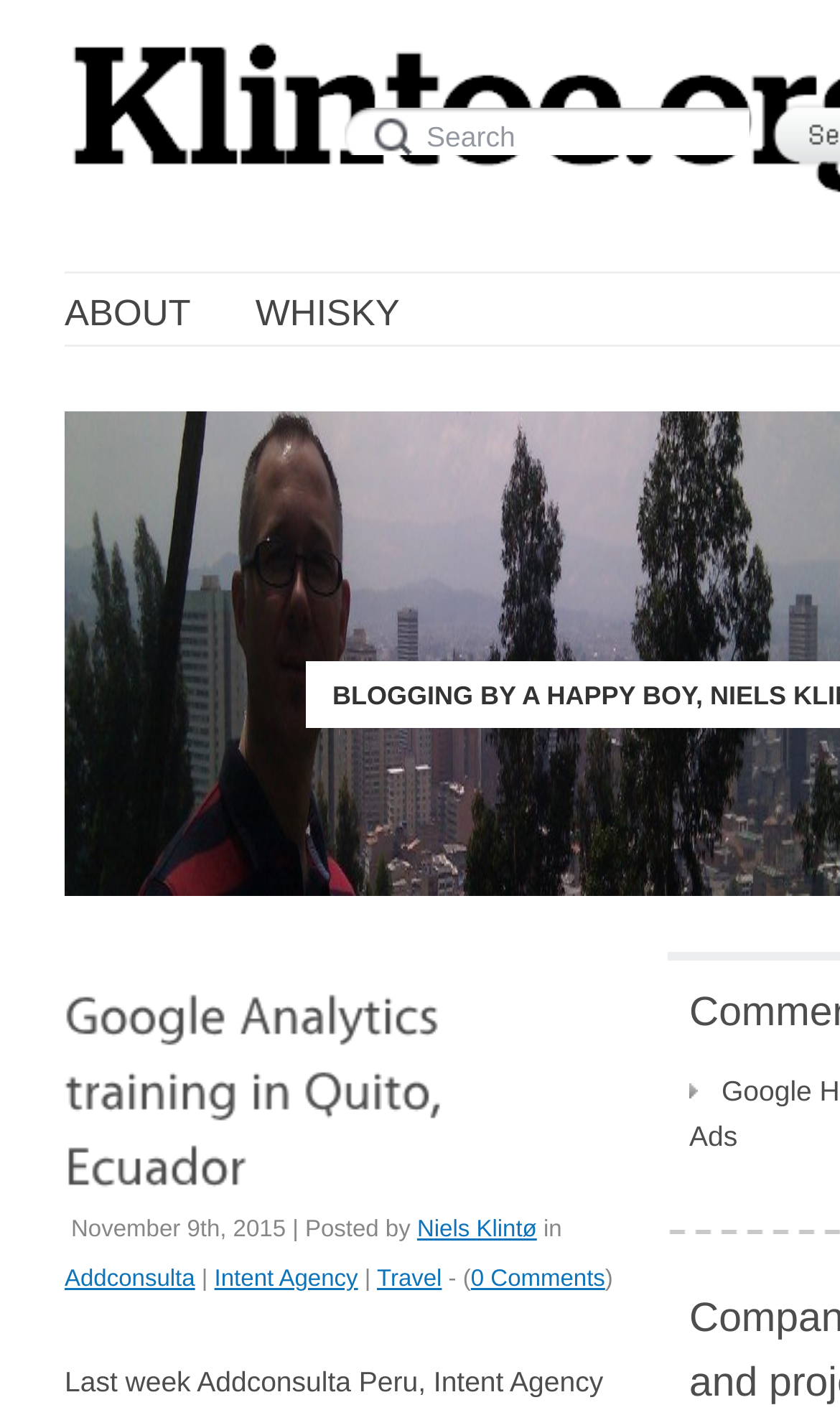Provide the bounding box coordinates of the area you need to click to execute the following instruction: "go to about page".

[0.077, 0.202, 0.227, 0.244]